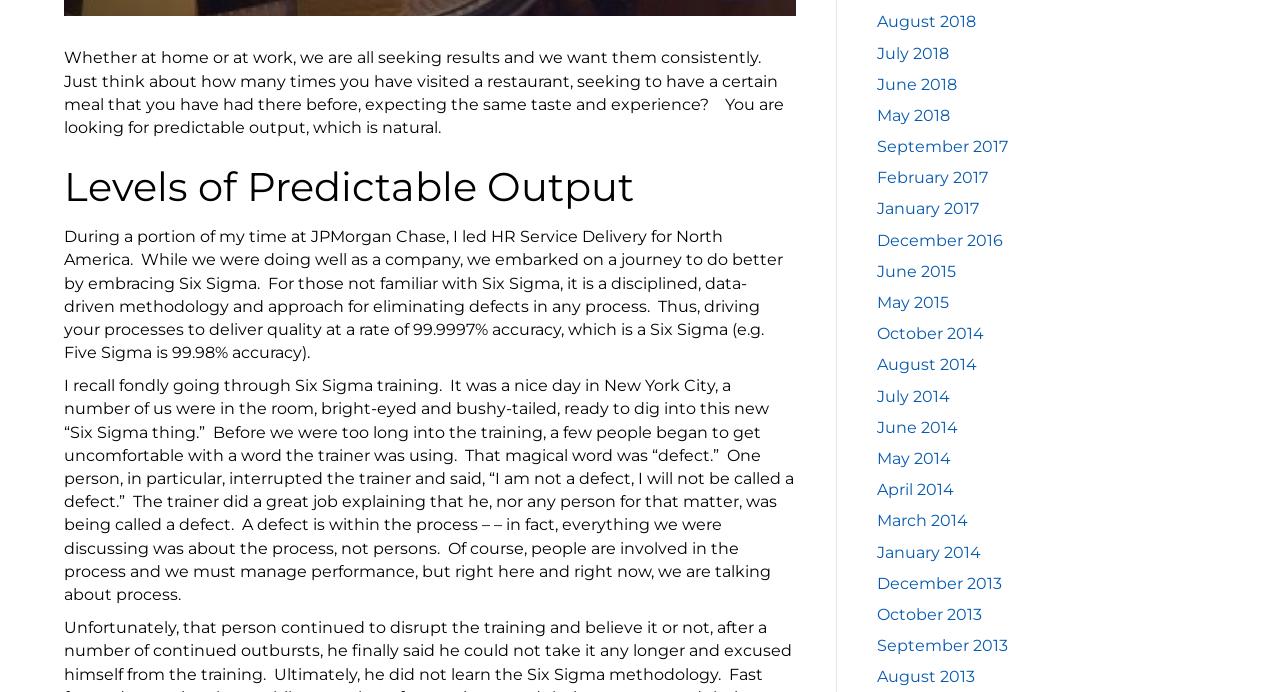Bounding box coordinates are specified in the format (top-left x, top-left y, bottom-right x, bottom-right y). All values are floating point numbers bounded between 0 and 1. Please provide the bounding box coordinate of the region this sentence describes: Why Apple?

None